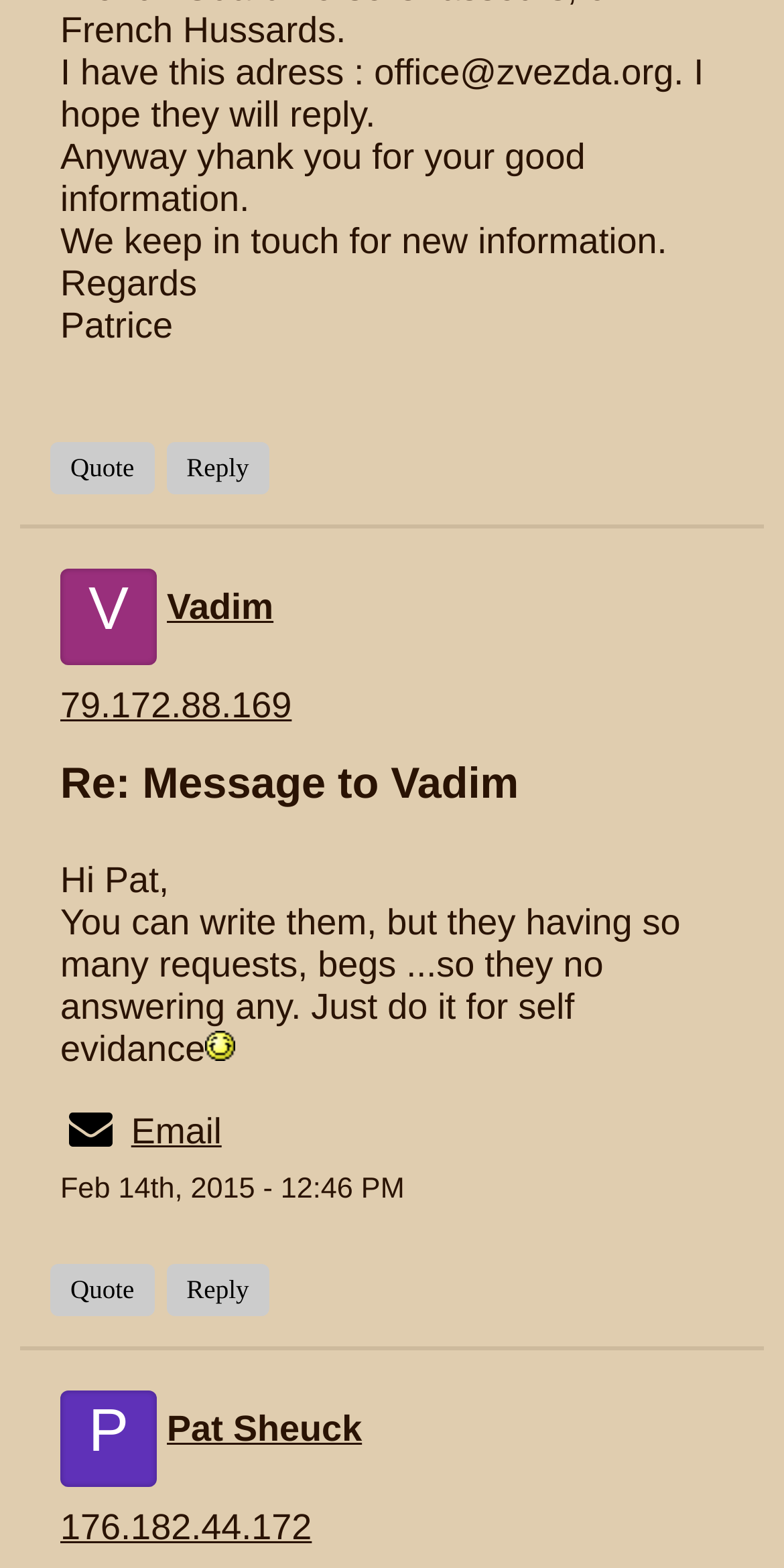Find and indicate the bounding box coordinates of the region you should select to follow the given instruction: "Reply to the message".

[0.212, 0.282, 0.343, 0.315]